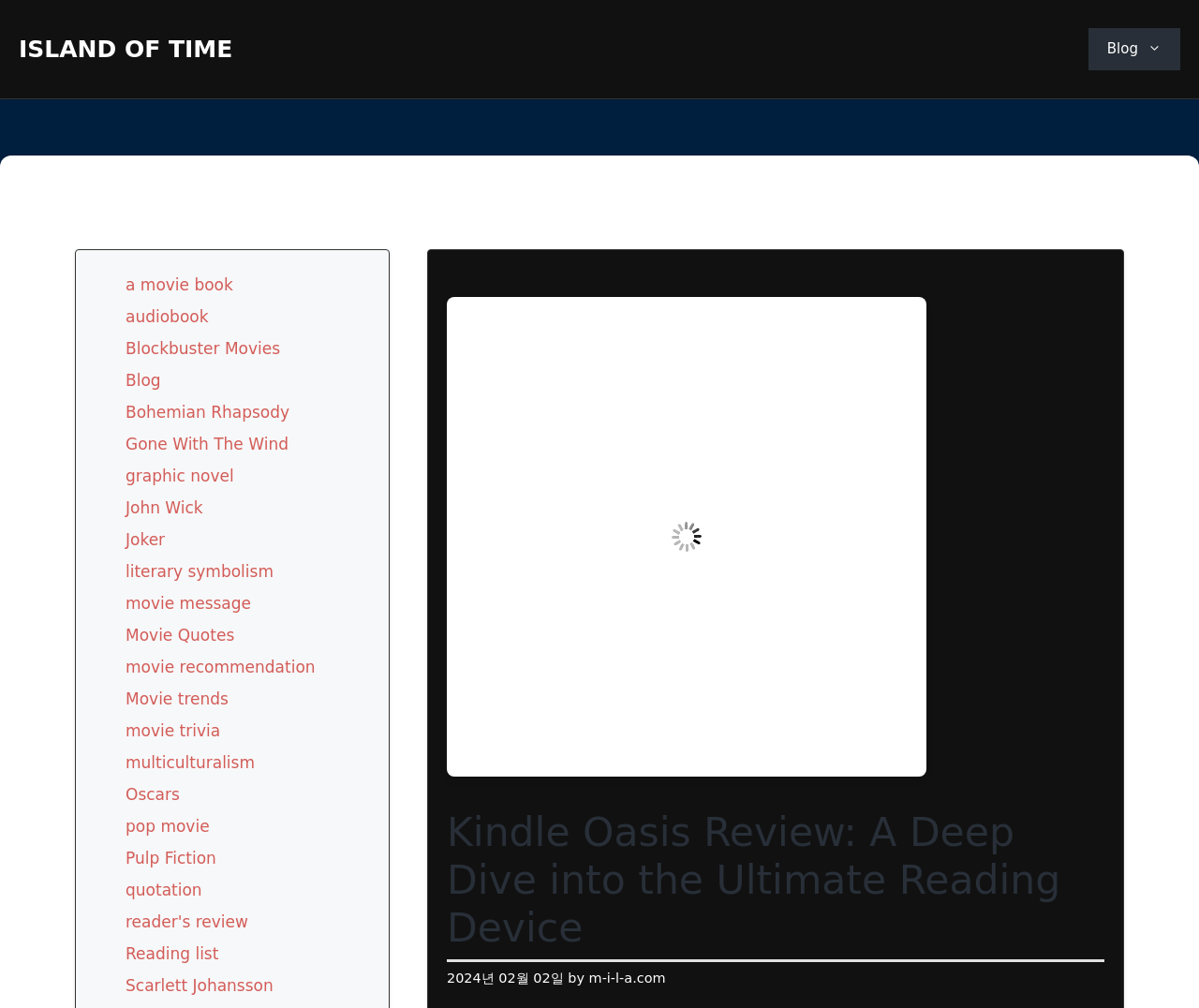Respond to the question below with a single word or phrase:
How many links are present below the banner?

18